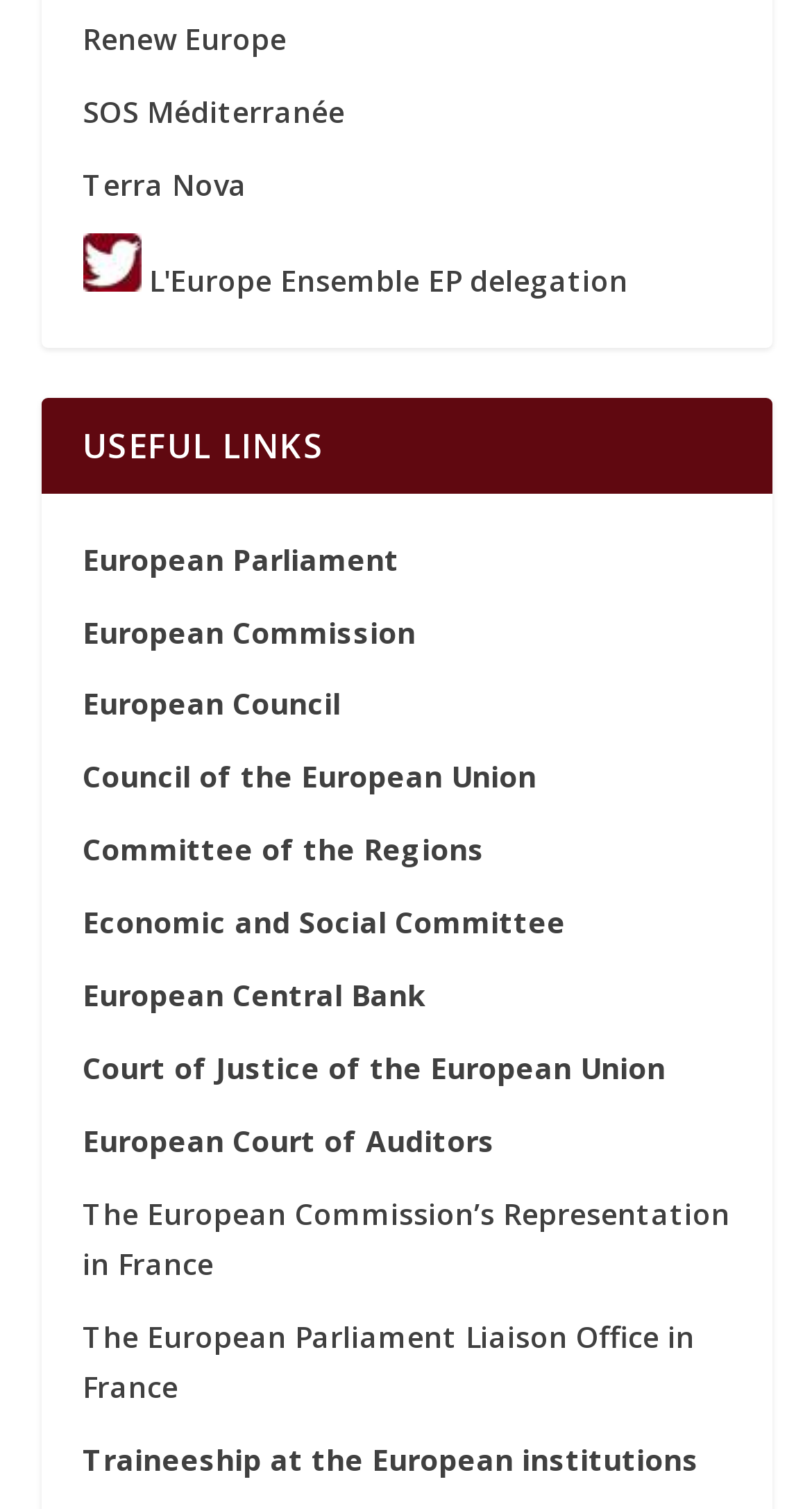Is 'European Parliament' above 'European Commission'?
Answer the question using a single word or phrase, according to the image.

Yes